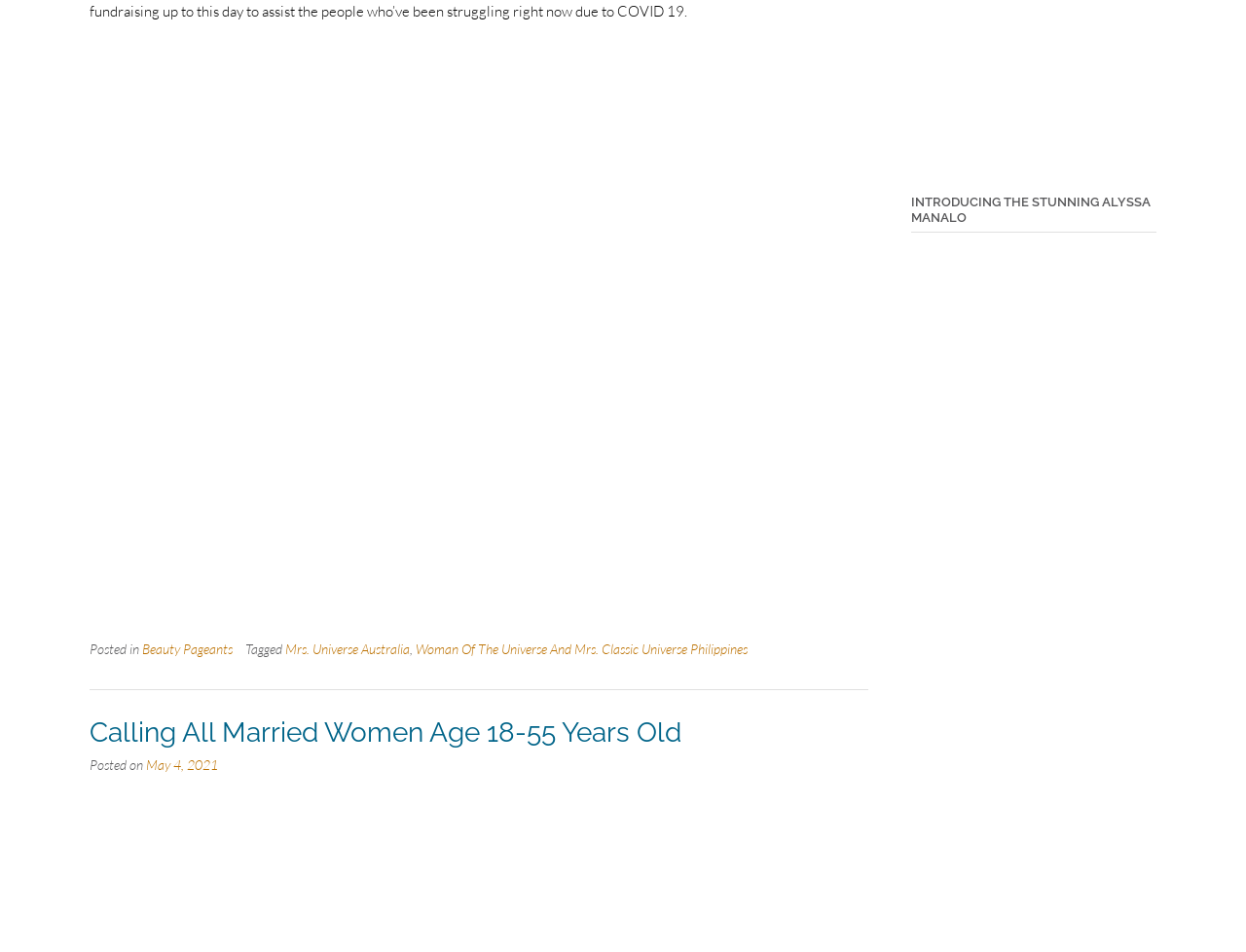Please answer the following question as detailed as possible based on the image: 
What is the date of the post?

The answer can be found in the link 'May 4, 2021' which is located in the header section of the webpage, next to the 'Posted on' text.